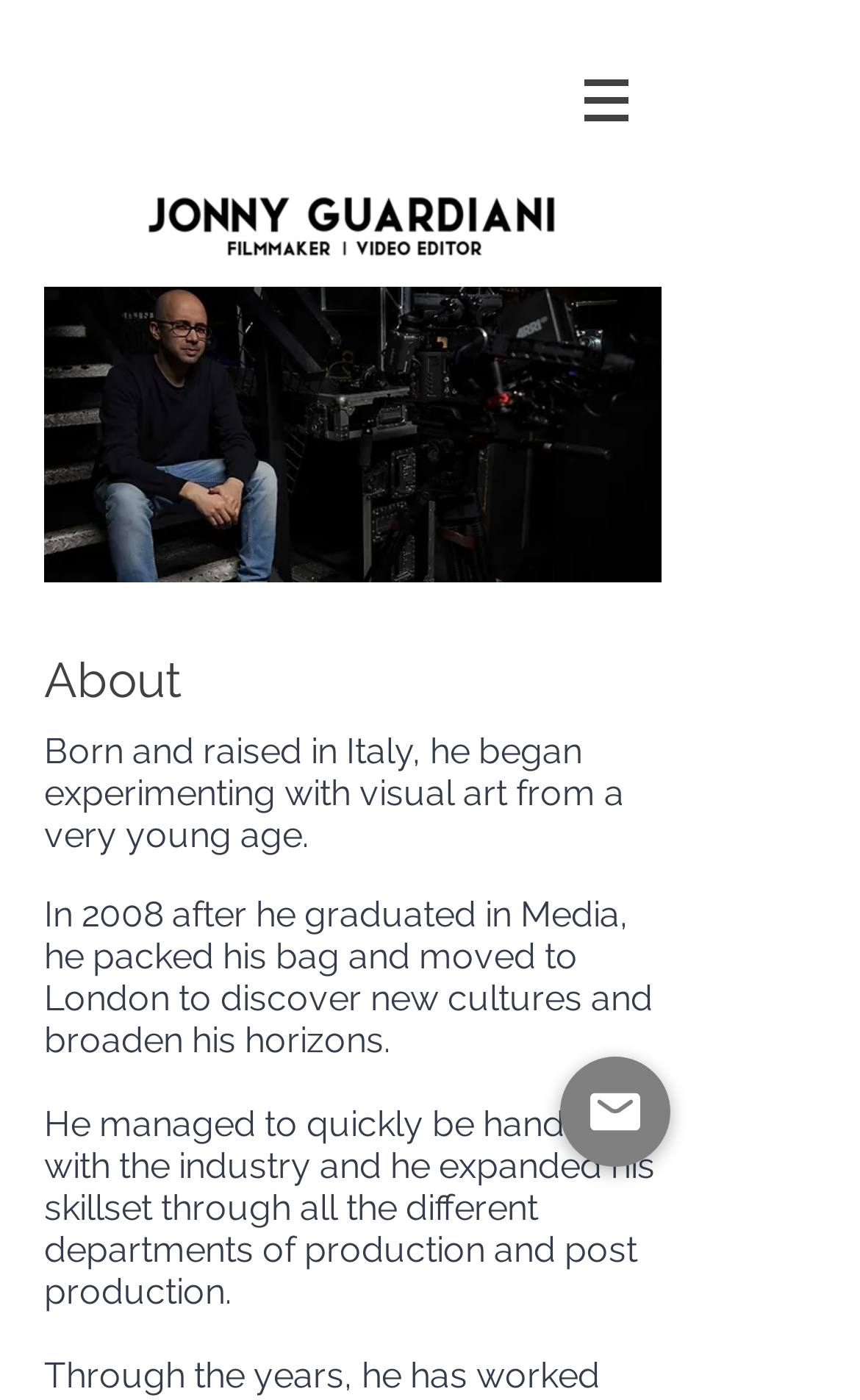Provide a comprehensive caption for the webpage.

This webpage is about a freelance filmmaker and video editor named Jonny Guardiani, based in London. At the top left, there is a link with no text, and to the right of it, there is a navigation menu labeled "Site" with a button that has a popup menu. The navigation menu also contains an image. 

Below the navigation menu, there is a large image that takes up most of the width of the page, with a smaller image to its left. The smaller image is a logo or a company icon, labeled "comp2.png". 

Further down, there is a heading that reads "About", followed by three paragraphs of text that describe Jonny Guardiani's background and experience in the film industry. The text explains that he was born and raised in Italy, moved to London in 2008, and has since expanded his skills in production and post-production.

At the bottom right of the page, there is a link labeled "Email" with an image next to it.